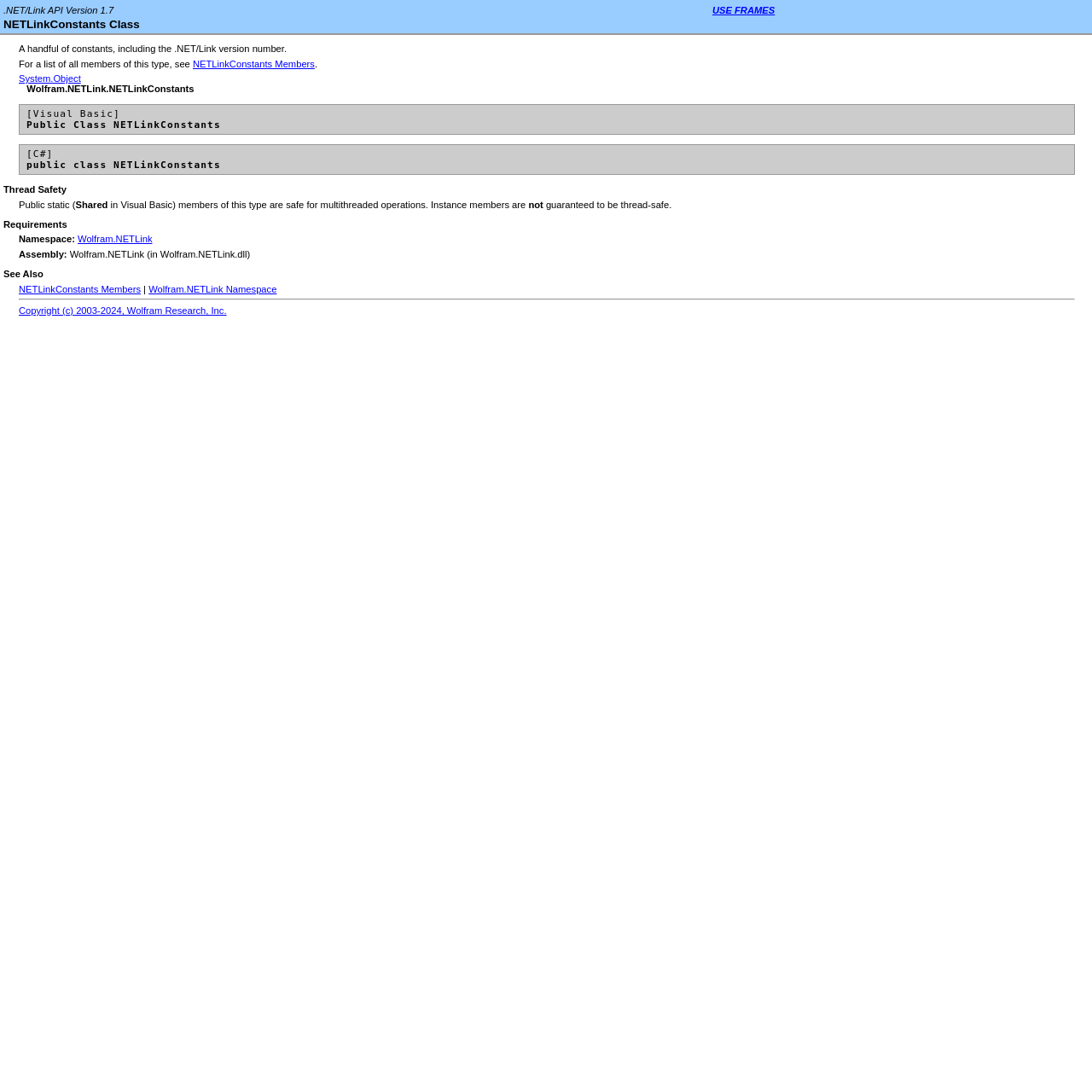Identify the bounding box of the UI element described as follows: "Wolfram.NETLink". Provide the coordinates as four float numbers in the range of 0 to 1 [left, top, right, bottom].

[0.071, 0.214, 0.139, 0.224]